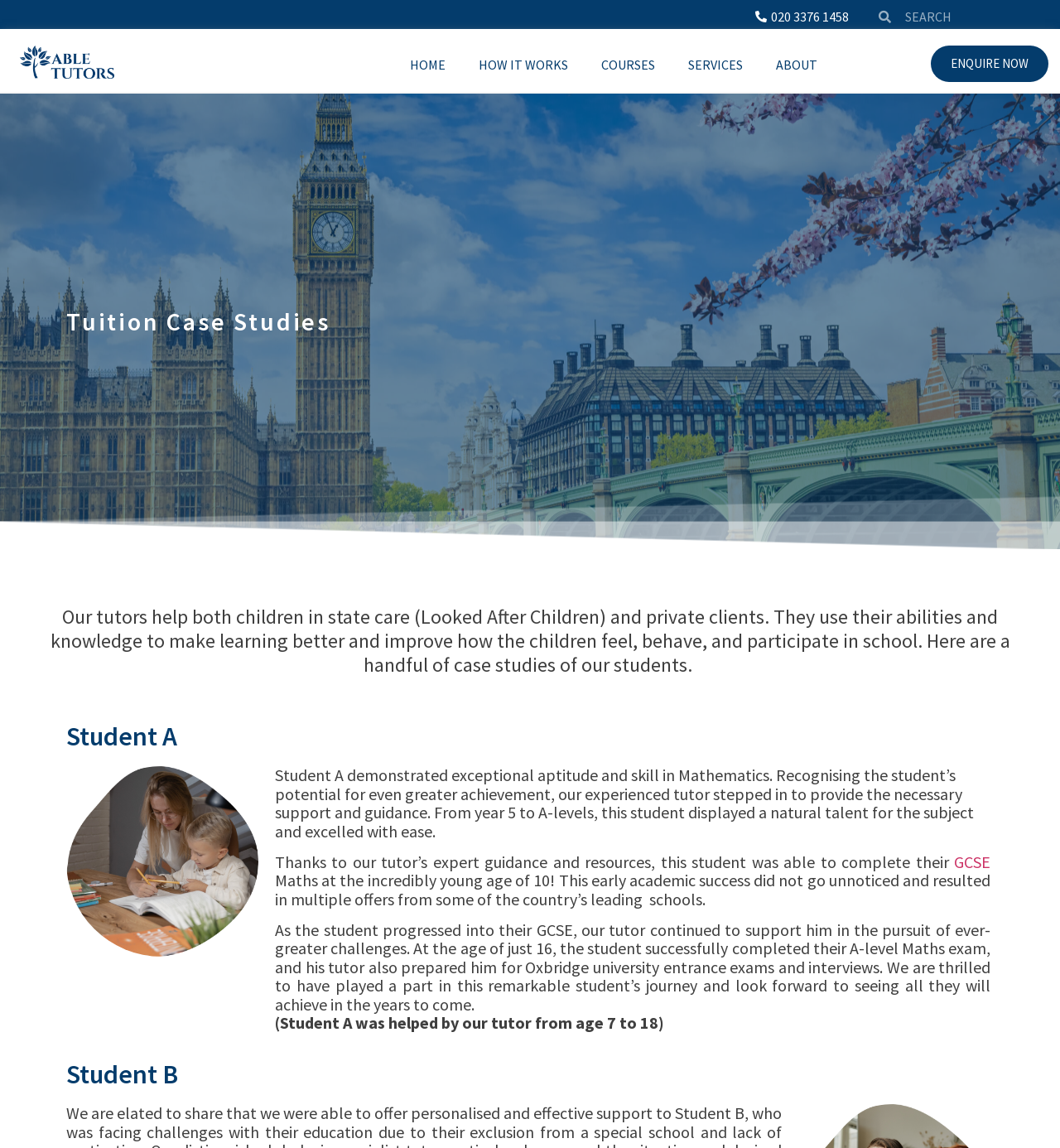Explain the contents of the webpage comprehensively.

The webpage is about tuition case studies, specifically highlighting the success stories of students who received tutoring from ABLE TUTORS. At the top of the page, there is a navigation menu with links to different sections of the website, including "HOME", "HOW IT WORKS", "COURSES", "SERVICES", "ABOUT", and "ENQUIRE NOW". 

Below the navigation menu, there is a heading that reads "Tuition Case Studies", followed by a brief introduction to the purpose of the page. The introduction explains that the tutors help both children in state care and private clients, and that the page will feature a few case studies of their students.

The first case study is about "Student A", who demonstrated exceptional aptitude in Mathematics. There is an image related to the case study, and a detailed description of the student's progress, from year 5 to A-levels, with the help of the tutor. The text explains how the tutor provided support and guidance, enabling the student to complete their GCSE Maths at the age of 10 and later their A-level Maths exam at 16. The student also received preparation for Oxbridge university entrance exams and interviews.

To the right of the text, there is a link to "GCSE". Below the description, there is a note indicating that the student was helped by the tutor from age 7 to 18.

Further down the page, there is a heading for "Student B", but the details of this case study are not provided in the given accessibility tree.